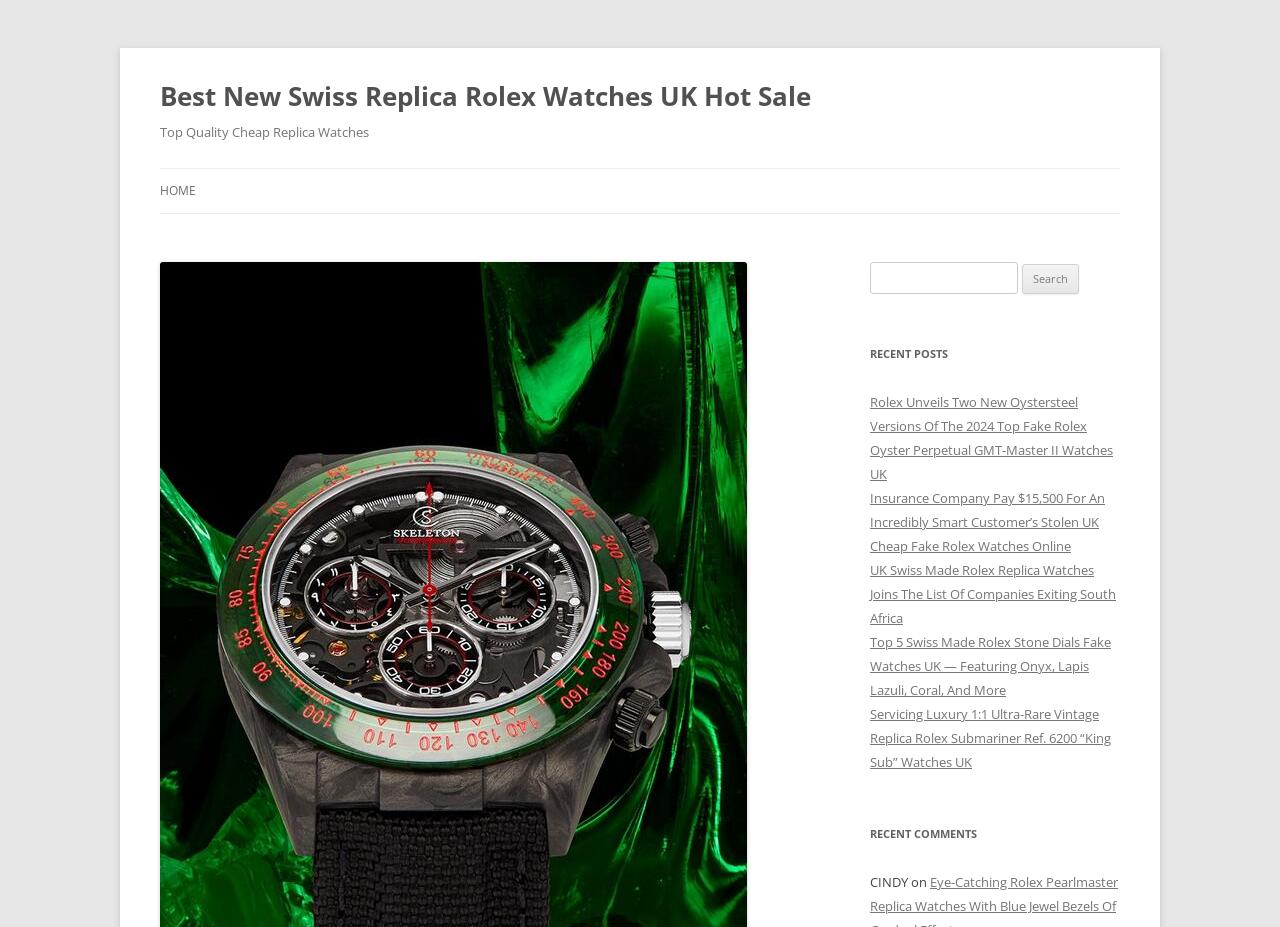Respond with a single word or phrase for the following question: 
What type of watches are being sold on this website?

Rolex watches